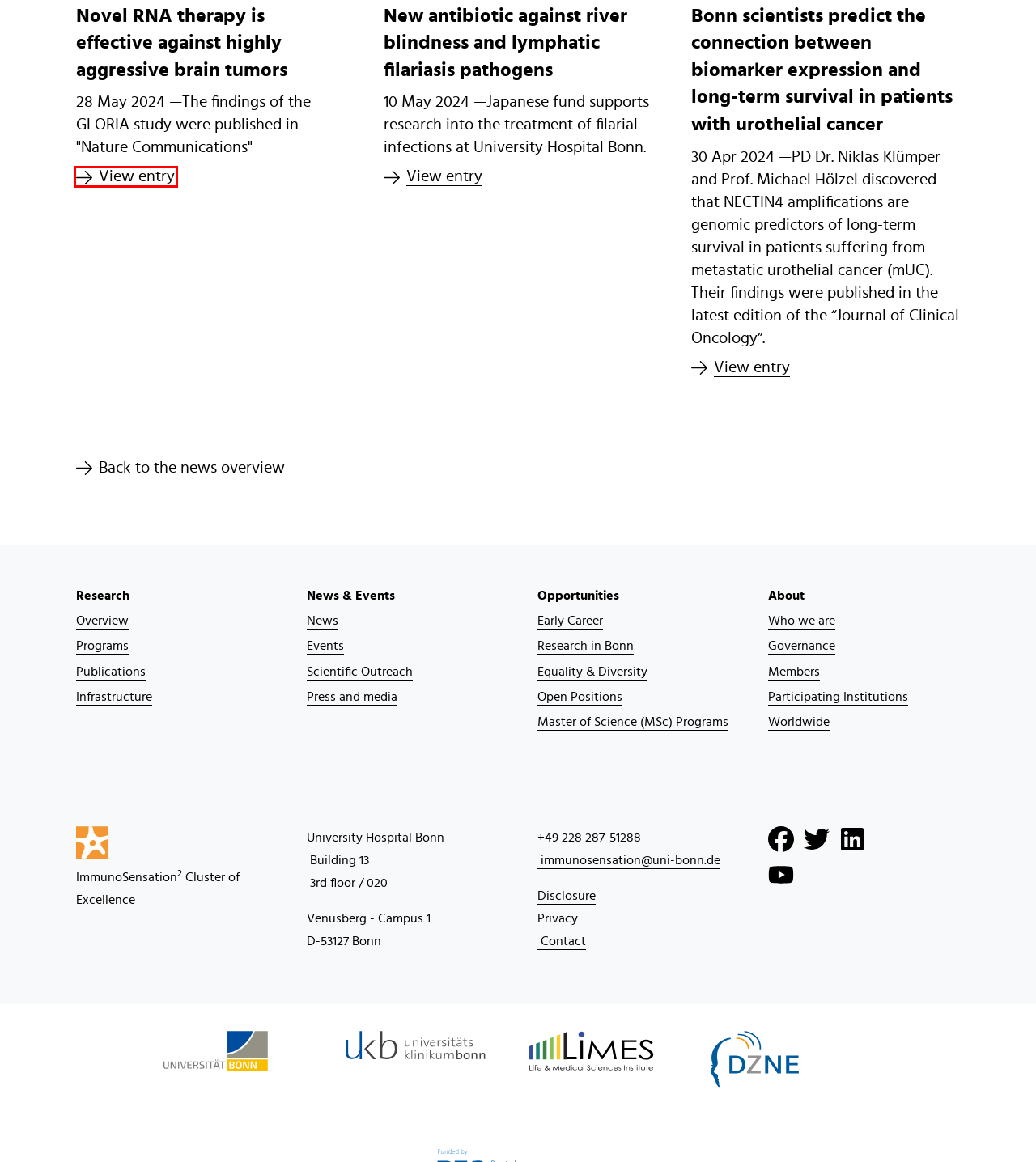Provided is a screenshot of a webpage with a red bounding box around an element. Select the most accurate webpage description for the page that appears after clicking the highlighted element. Here are the candidates:
A. Programs
B. Research in Bonn
C. Novel RNA therapy is effective against highly aggressive brain tumors
D. Publications
E. Press and media
F. Who we are
G. Participating Institutions
H. News

C